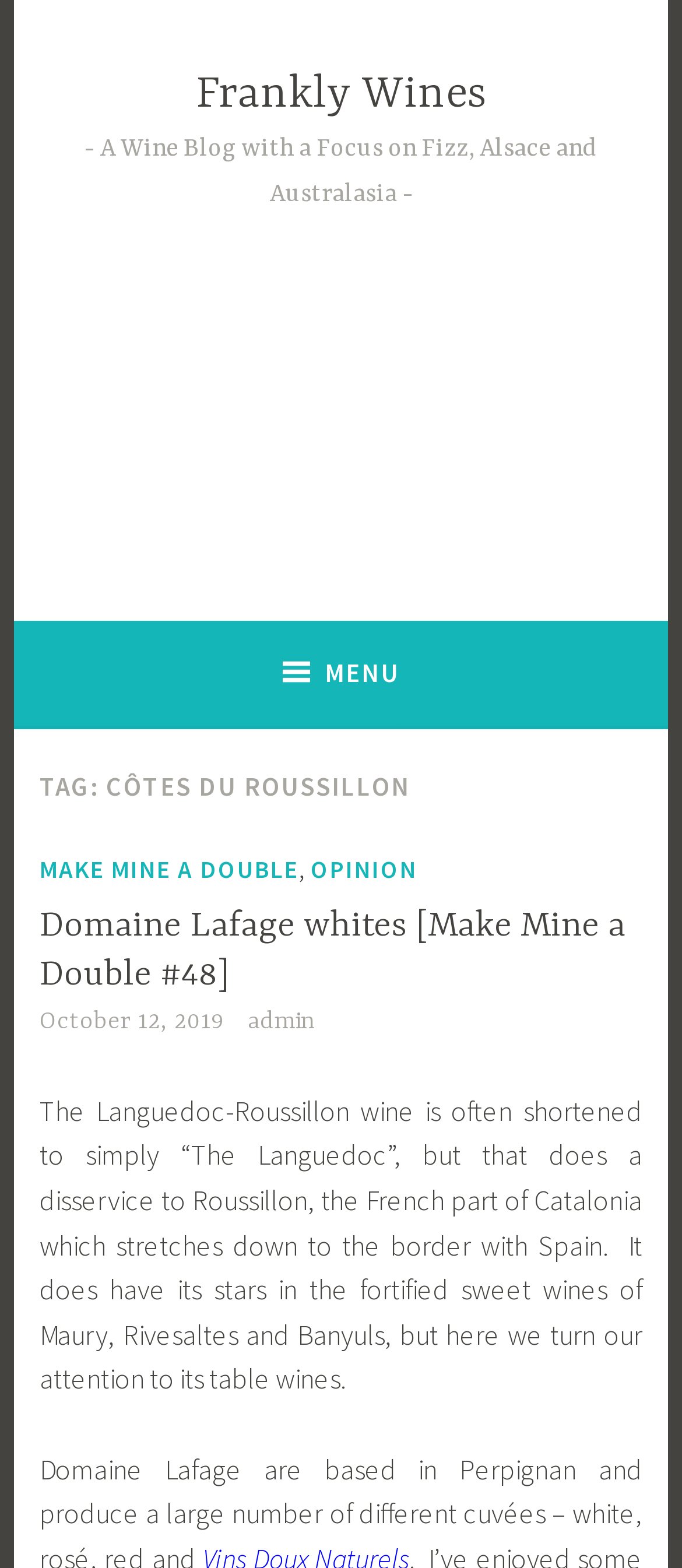Pinpoint the bounding box coordinates of the area that must be clicked to complete this instruction: "Check the date of the post".

[0.058, 0.642, 0.33, 0.66]